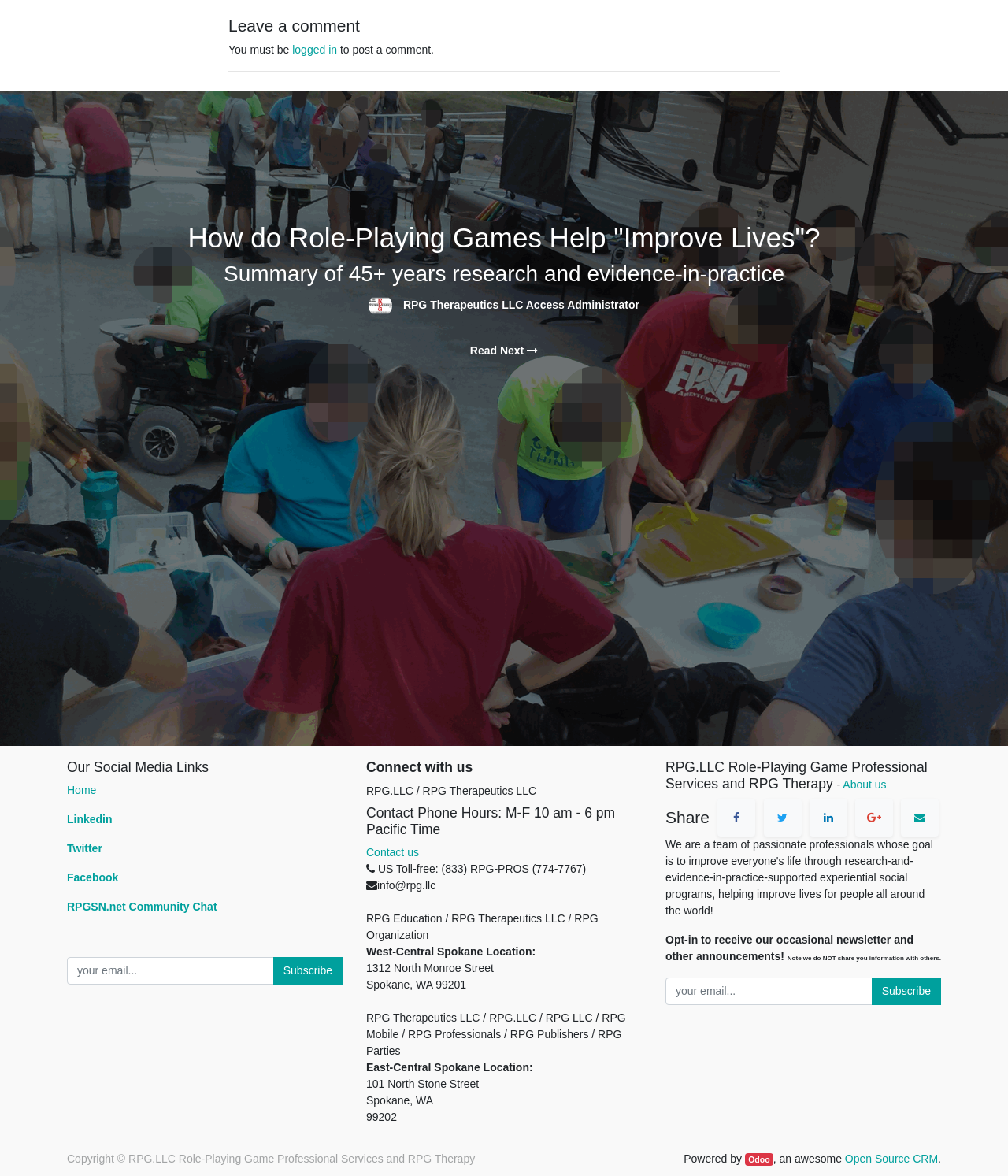What is the title of the first heading?
Based on the image content, provide your answer in one word or a short phrase.

Leave a comment